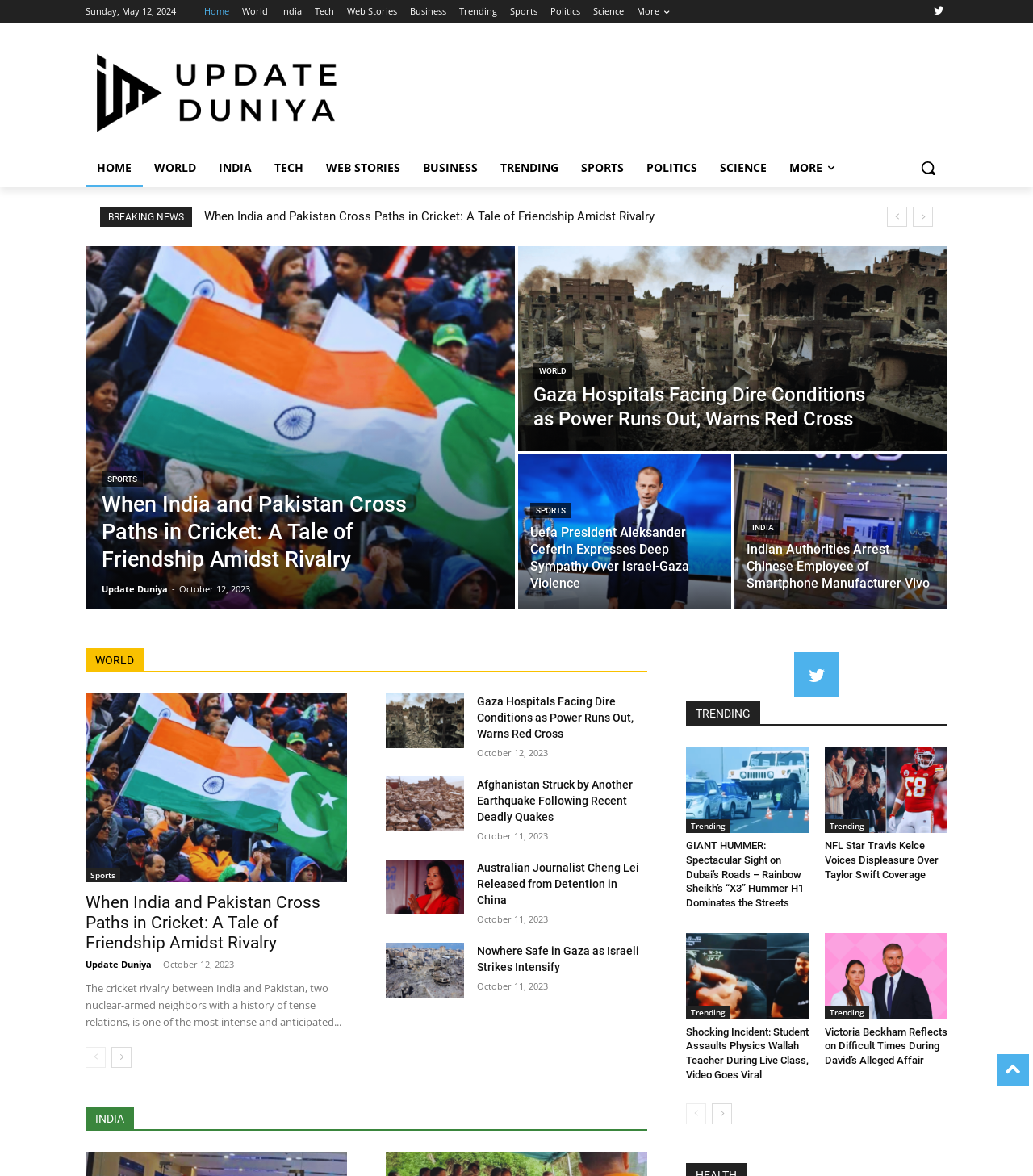Please specify the bounding box coordinates of the clickable region to carry out the following instruction: "View the 'Update Duniya' logo". The coordinates should be four float numbers between 0 and 1, in the format [left, top, right, bottom].

[0.083, 0.038, 0.333, 0.12]